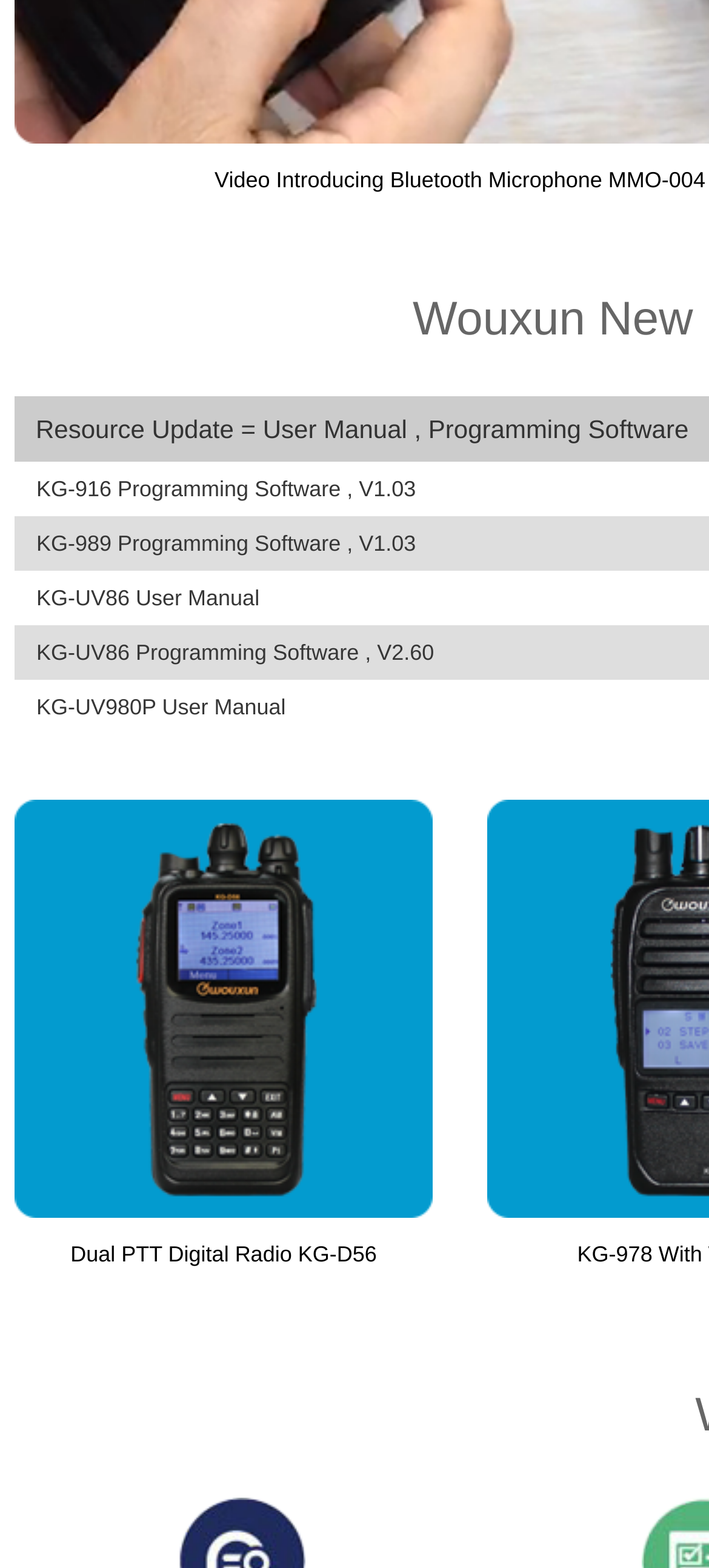Extract the bounding box coordinates for the described element: "KG-UV980P User Manual". The coordinates should be represented as four float numbers between 0 and 1: [left, top, right, bottom].

[0.051, 0.443, 0.403, 0.459]